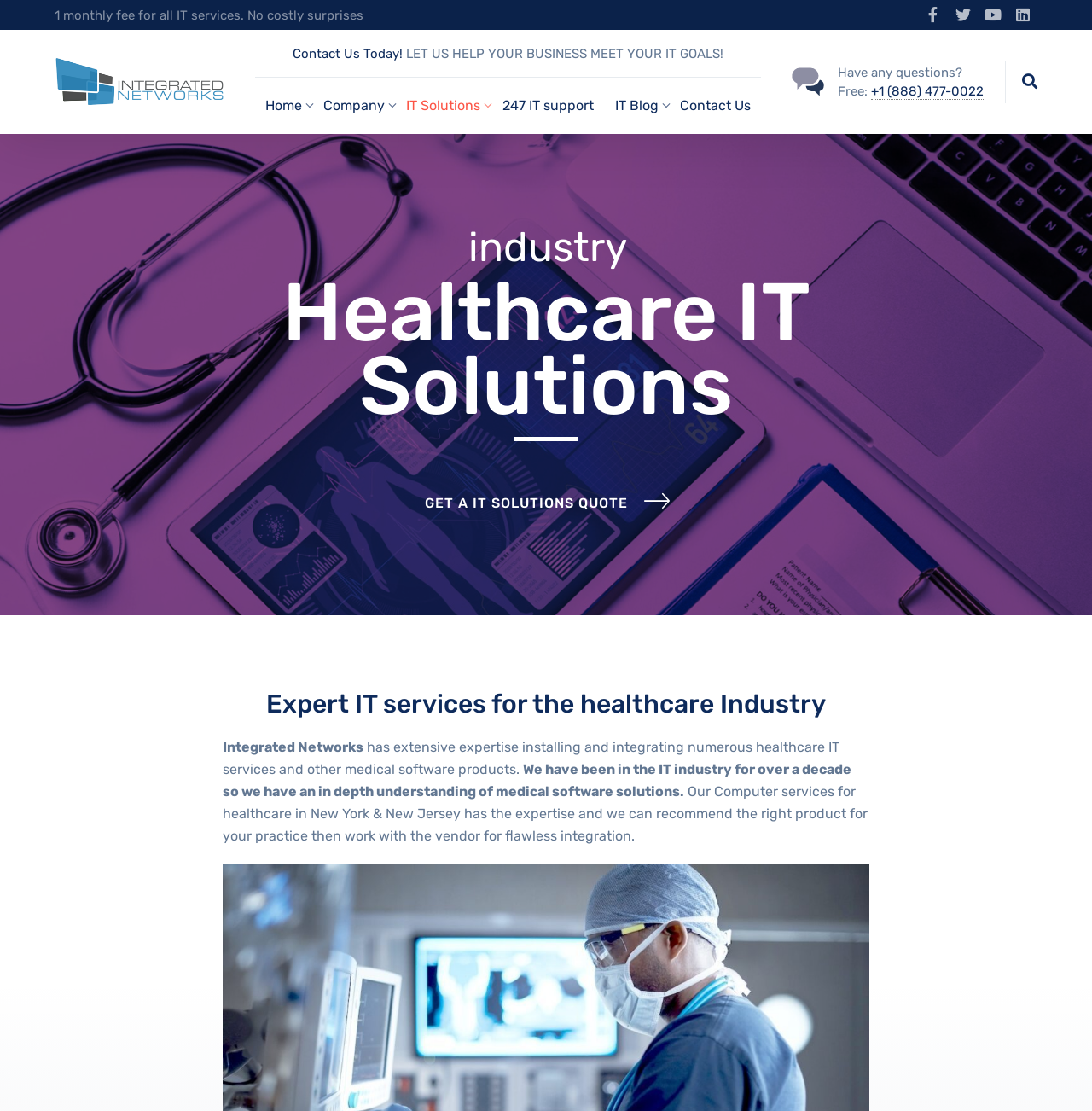What is the company's service area?
Answer the question with just one word or phrase using the image.

New York & New Jersey